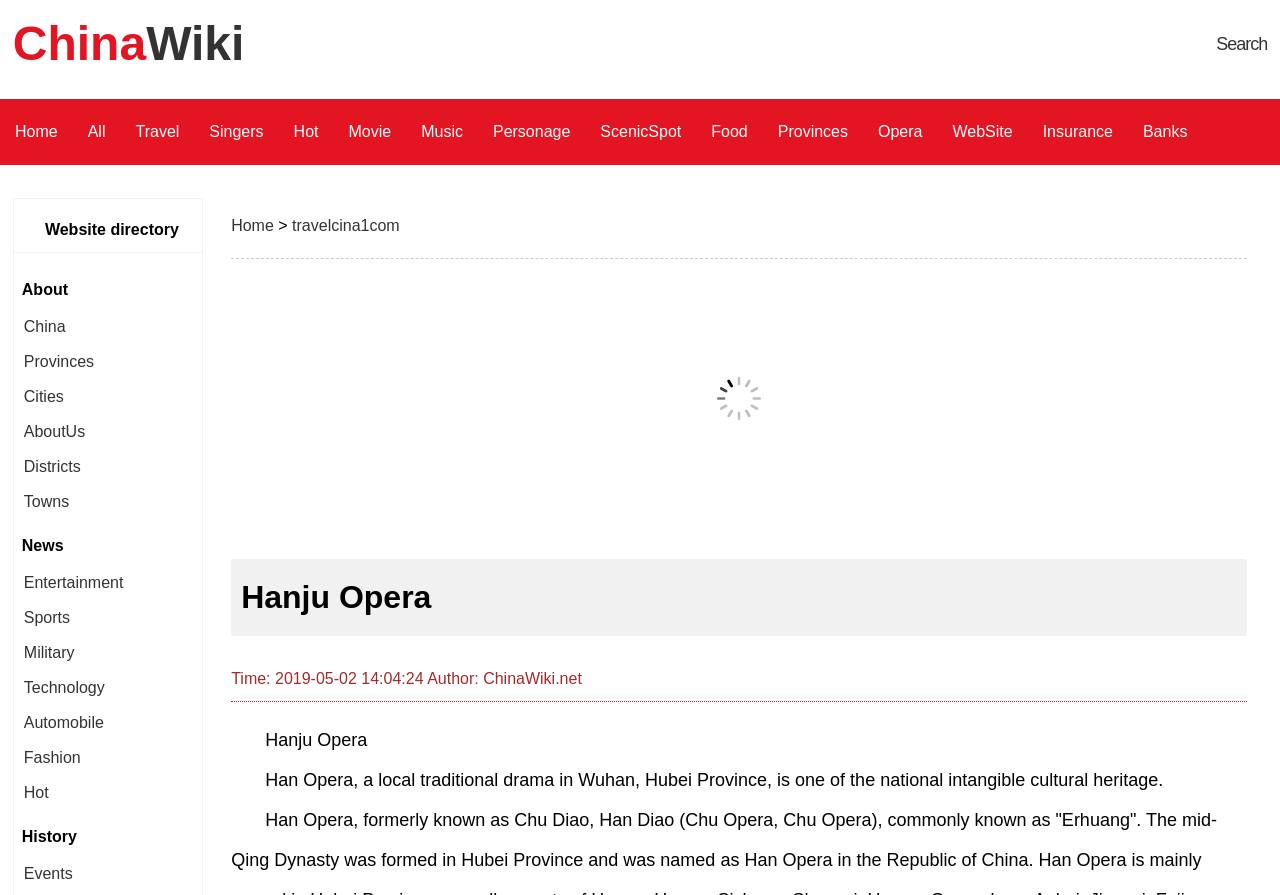Please find the bounding box coordinates of the section that needs to be clicked to achieve this instruction: "go to ChinaWiki homepage".

[0.01, 0.019, 0.191, 0.078]